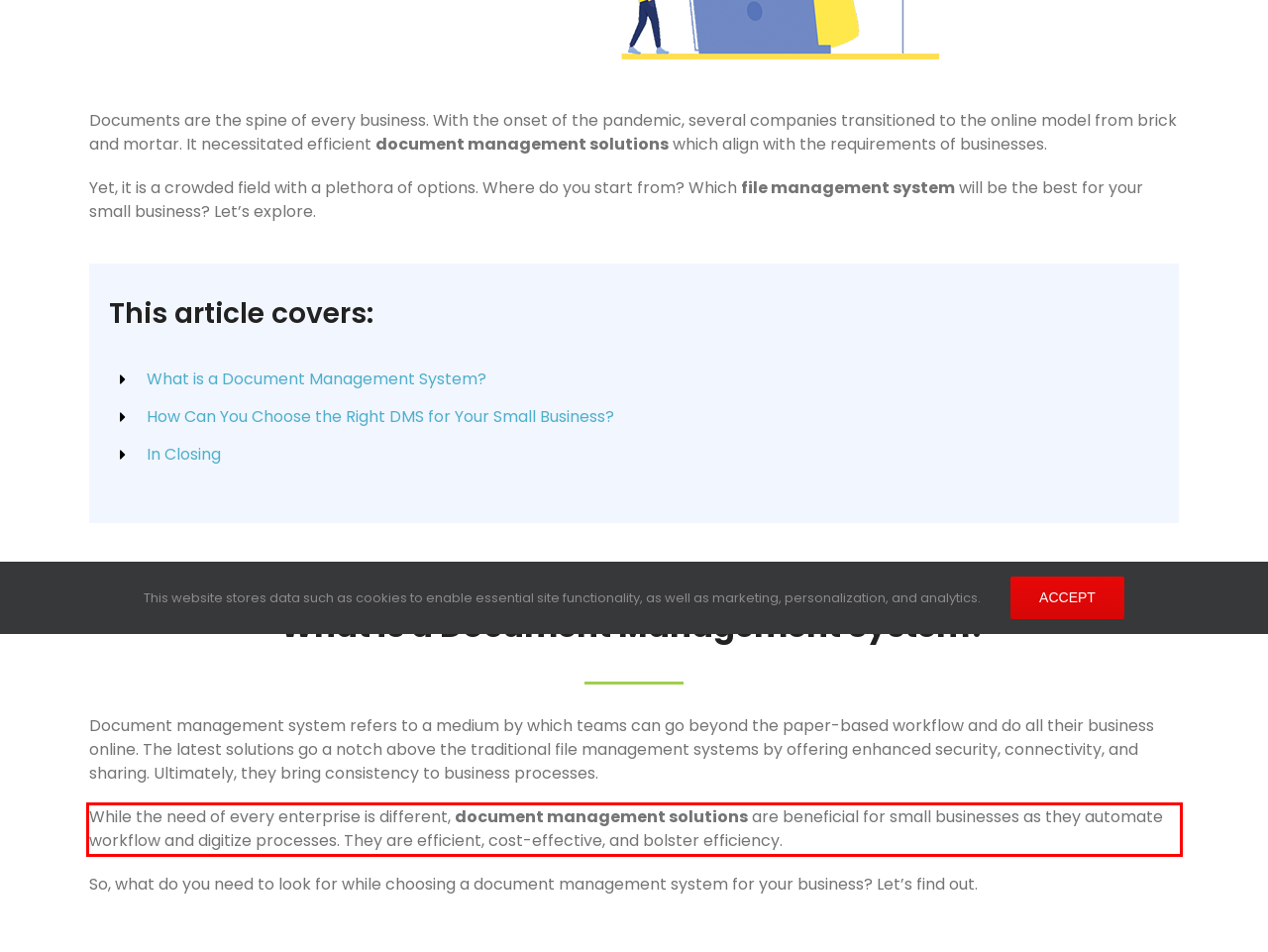Given a webpage screenshot, identify the text inside the red bounding box using OCR and extract it.

While the need of every enterprise is different, document management solutions are beneficial for small businesses as they automate workflow and digitize processes. They are efficient, cost-effective, and bolster efficiency.